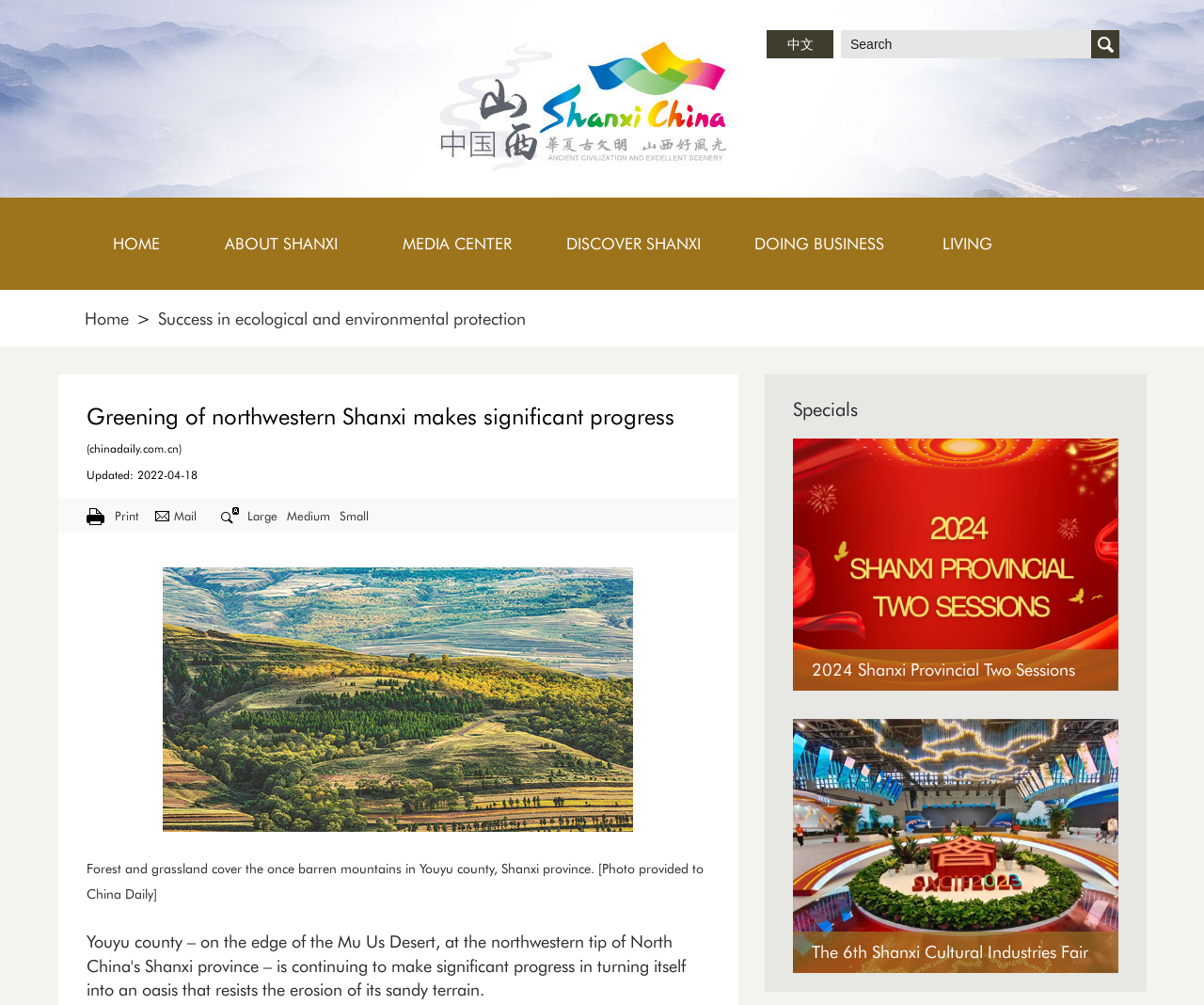Identify the bounding box coordinates of the element that should be clicked to fulfill this task: "View the image of Forest and grassland". The coordinates should be provided as four float numbers between 0 and 1, i.e., [left, top, right, bottom].

[0.135, 0.565, 0.526, 0.828]